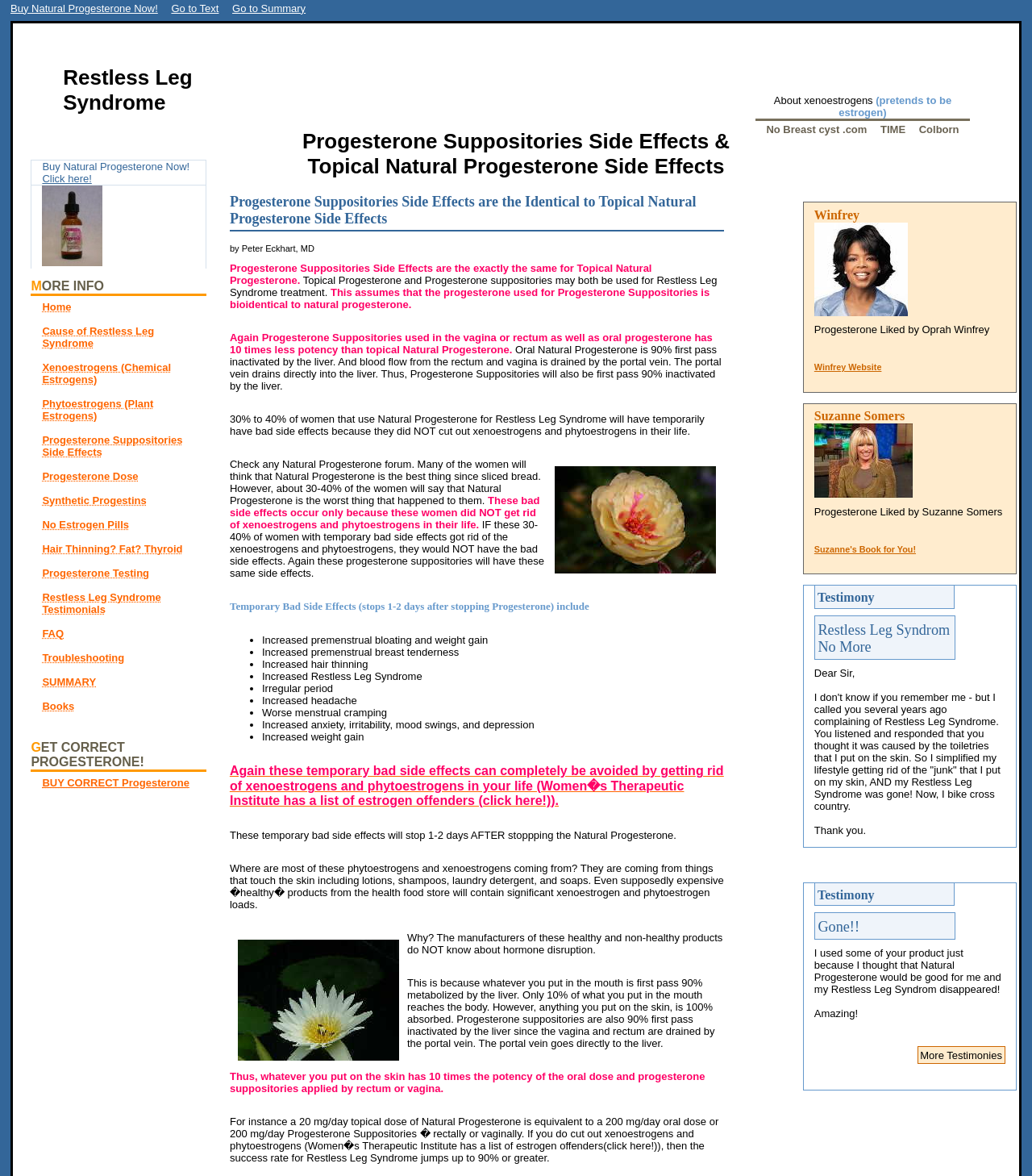Please indicate the bounding box coordinates for the clickable area to complete the following task: "Click on 'Buy Natural Progesterone Now!'". The coordinates should be specified as four float numbers between 0 and 1, i.e., [left, top, right, bottom].

[0.01, 0.002, 0.153, 0.012]